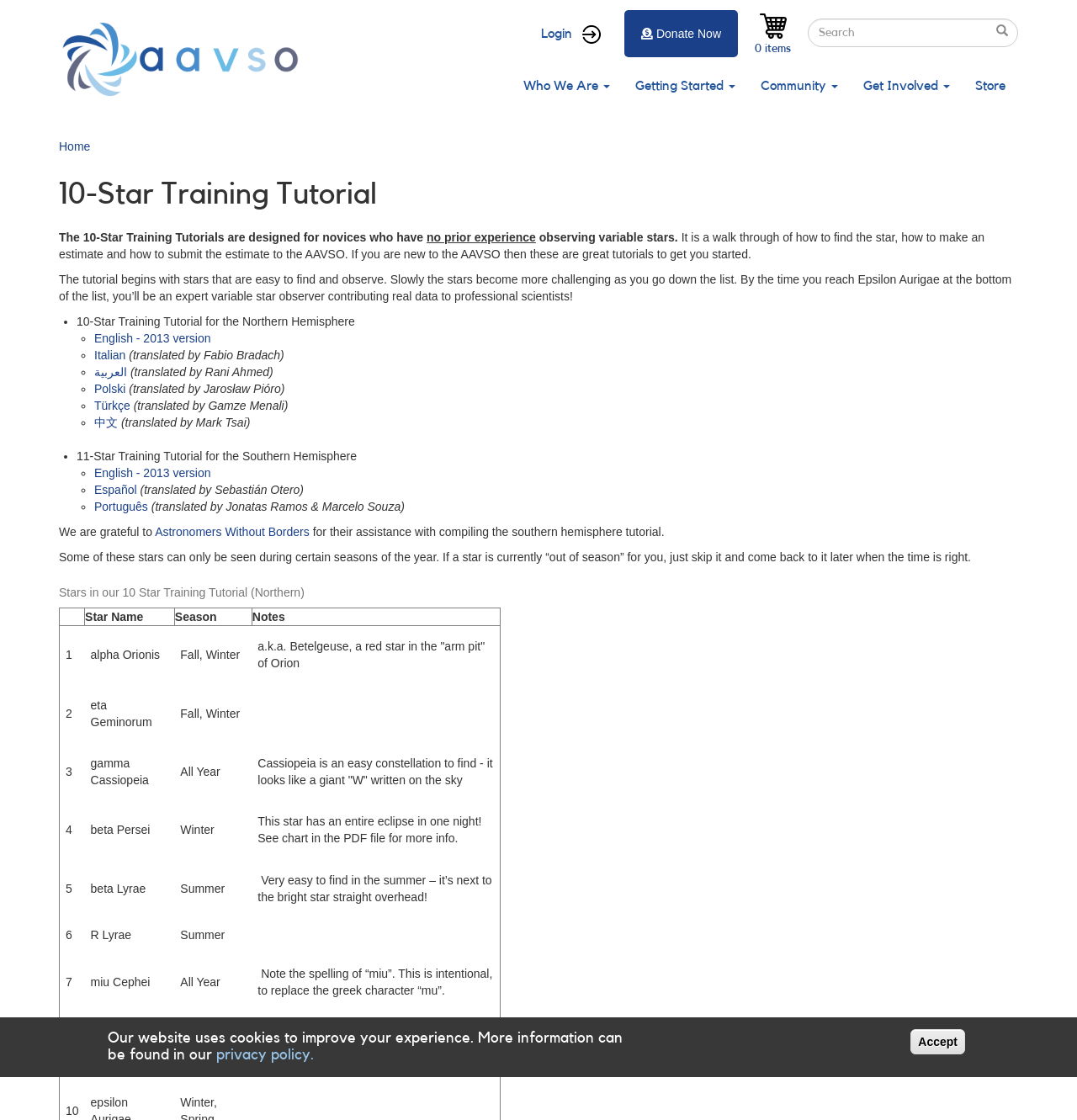How many tutorials are available for the Northern Hemisphere?
Answer the question based on the image using a single word or a brief phrase.

One